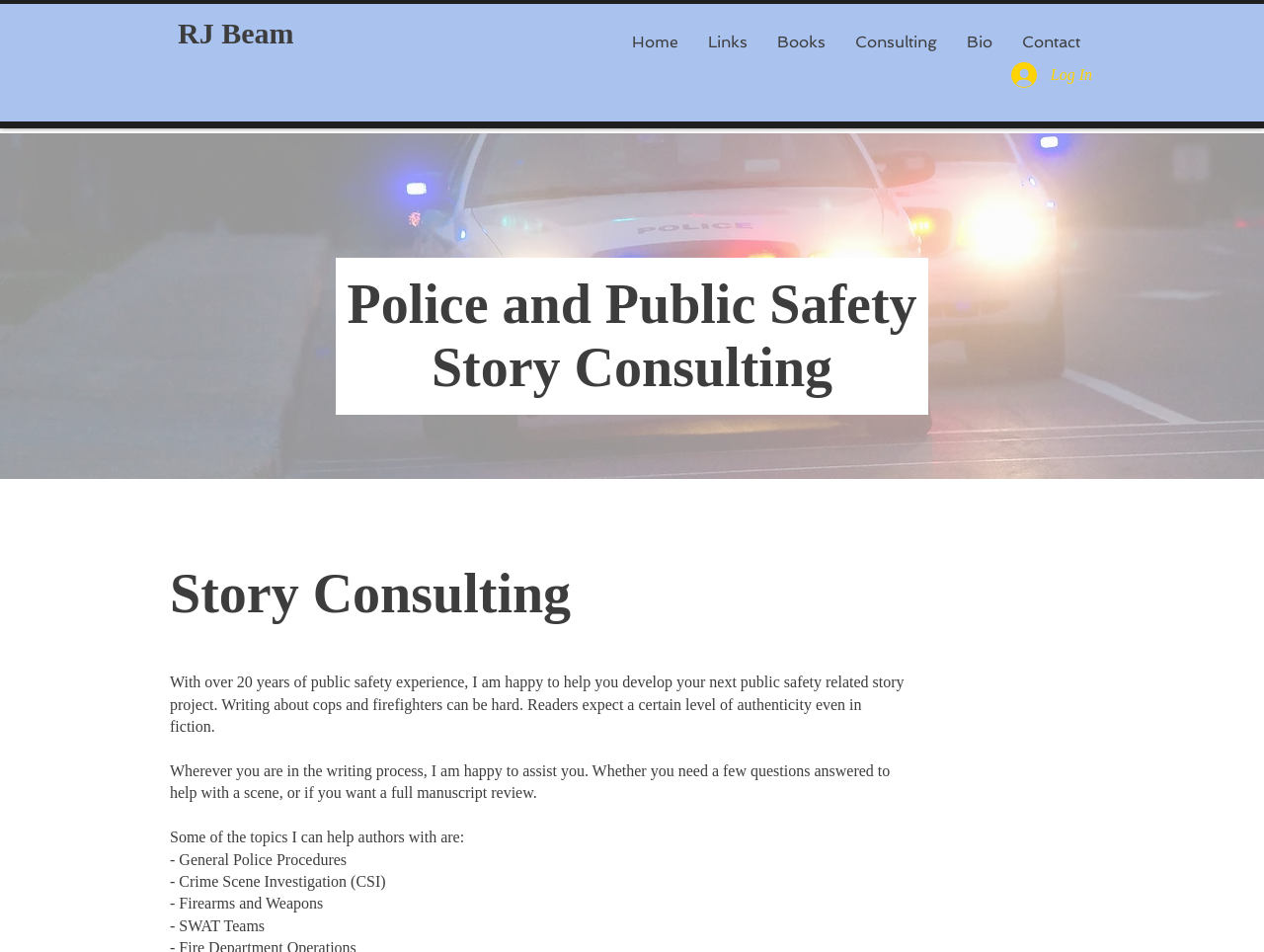What is the main consulting service offered?
Please provide a comprehensive answer based on the contents of the image.

Based on the webpage, the main consulting service offered is Police and Public Safety Story Consulting, which is mentioned in the heading 'Police and Public Safety Story Consulting' and further explained in the subsequent paragraphs.